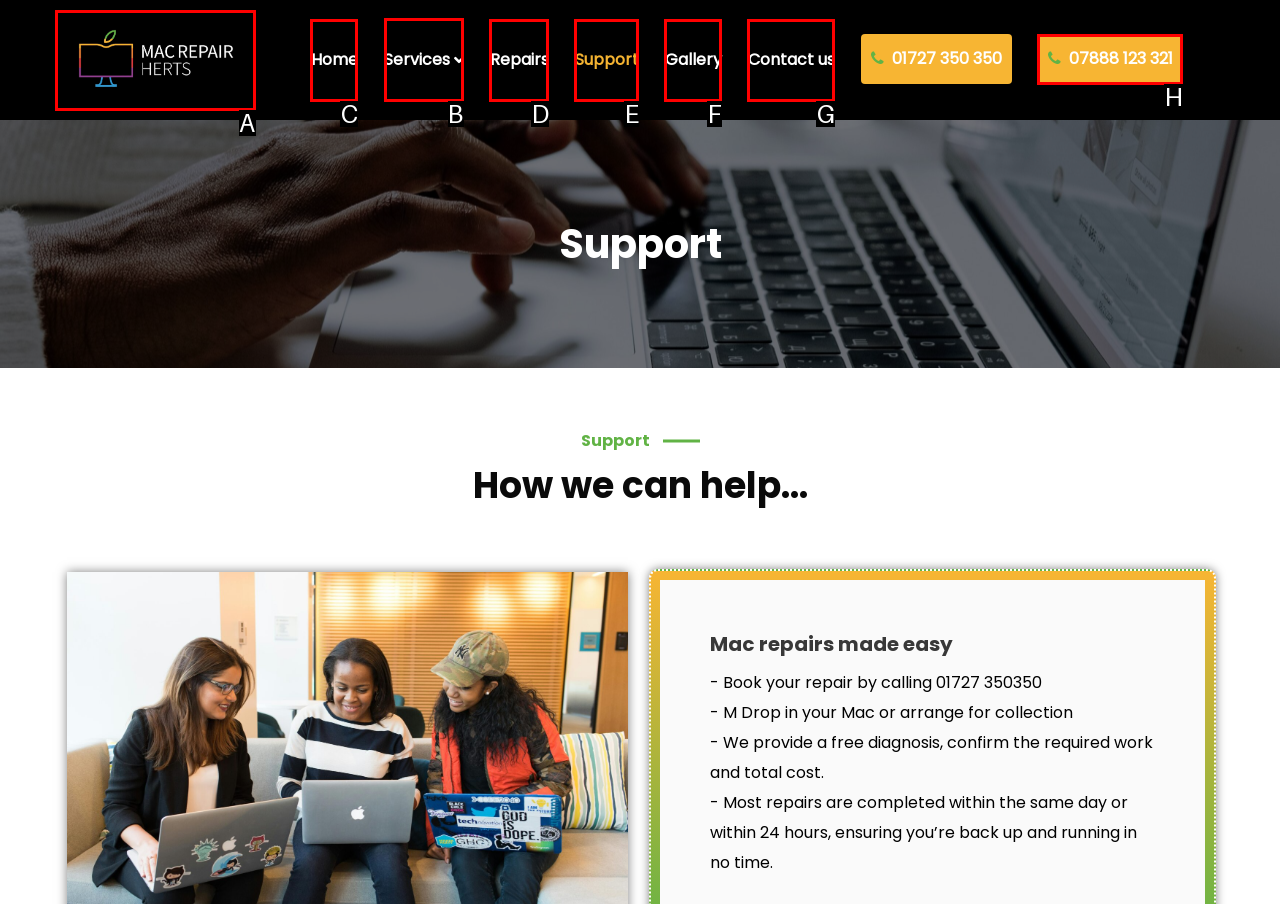Identify the HTML element to select in order to accomplish the following task: Click on the 'Services' link
Reply with the letter of the chosen option from the given choices directly.

B